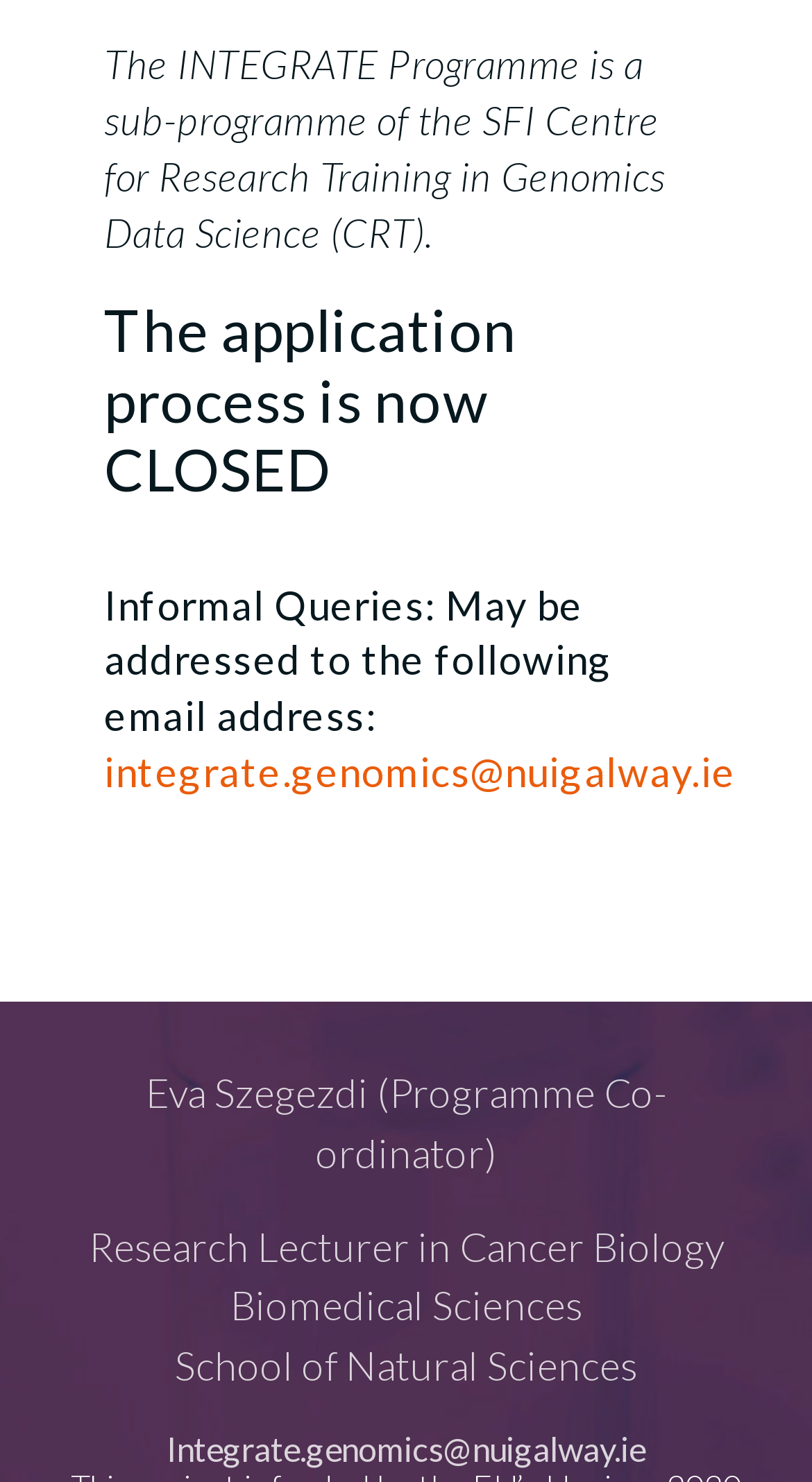Identify the coordinates of the bounding box for the element described below: "integrate.genomics@nuigalway.ie". Return the coordinates as four float numbers between 0 and 1: [left, top, right, bottom].

[0.128, 0.505, 0.906, 0.537]